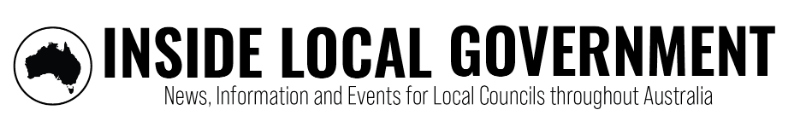What is the focus of the publication?
Refer to the image and give a detailed answer to the query.

The tagline 'News, Information and Events for Local Councils throughout Australia' emphasizes the publication's focus on community-level governance and engagement, indicating that the publication is dedicated to providing relevant insights and activities for local councils.